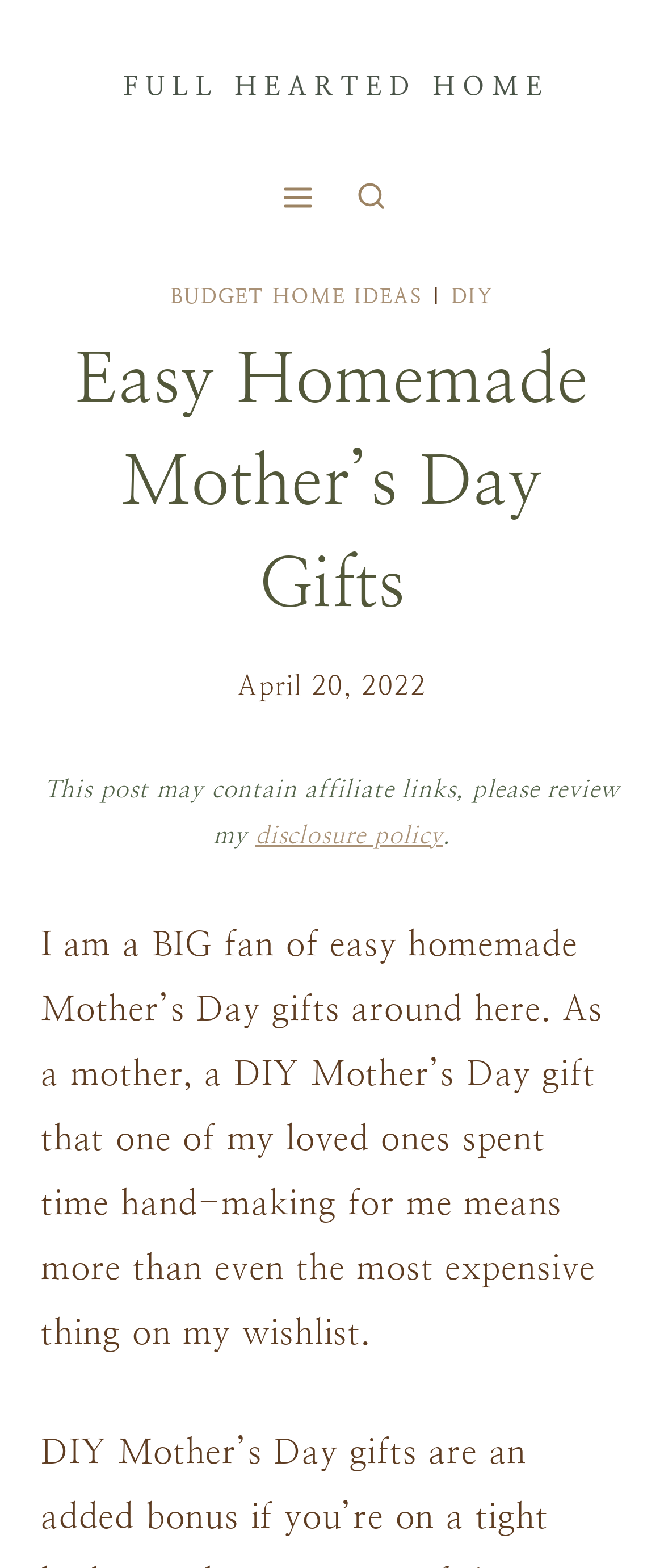Your task is to find and give the main heading text of the webpage.

Easy Homemade Mother’s Day Gifts